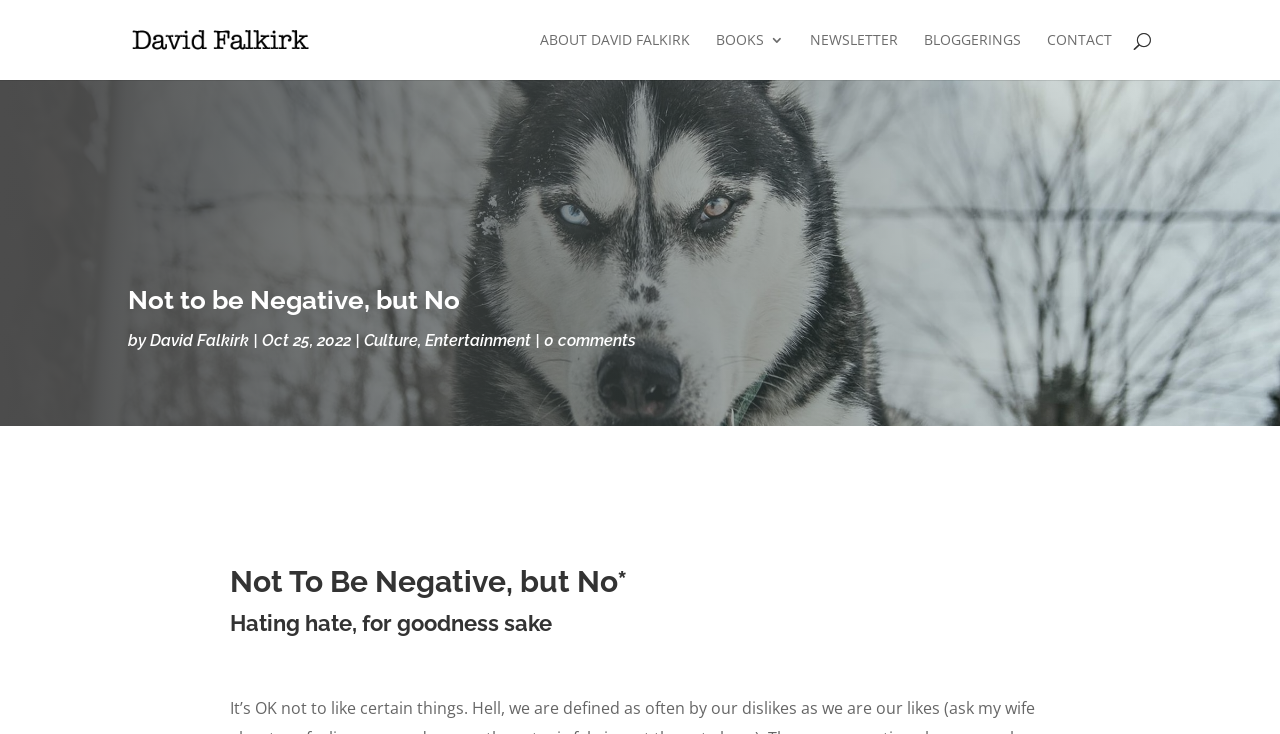Identify the first-level heading on the webpage and generate its text content.

Not to be Negative, but No